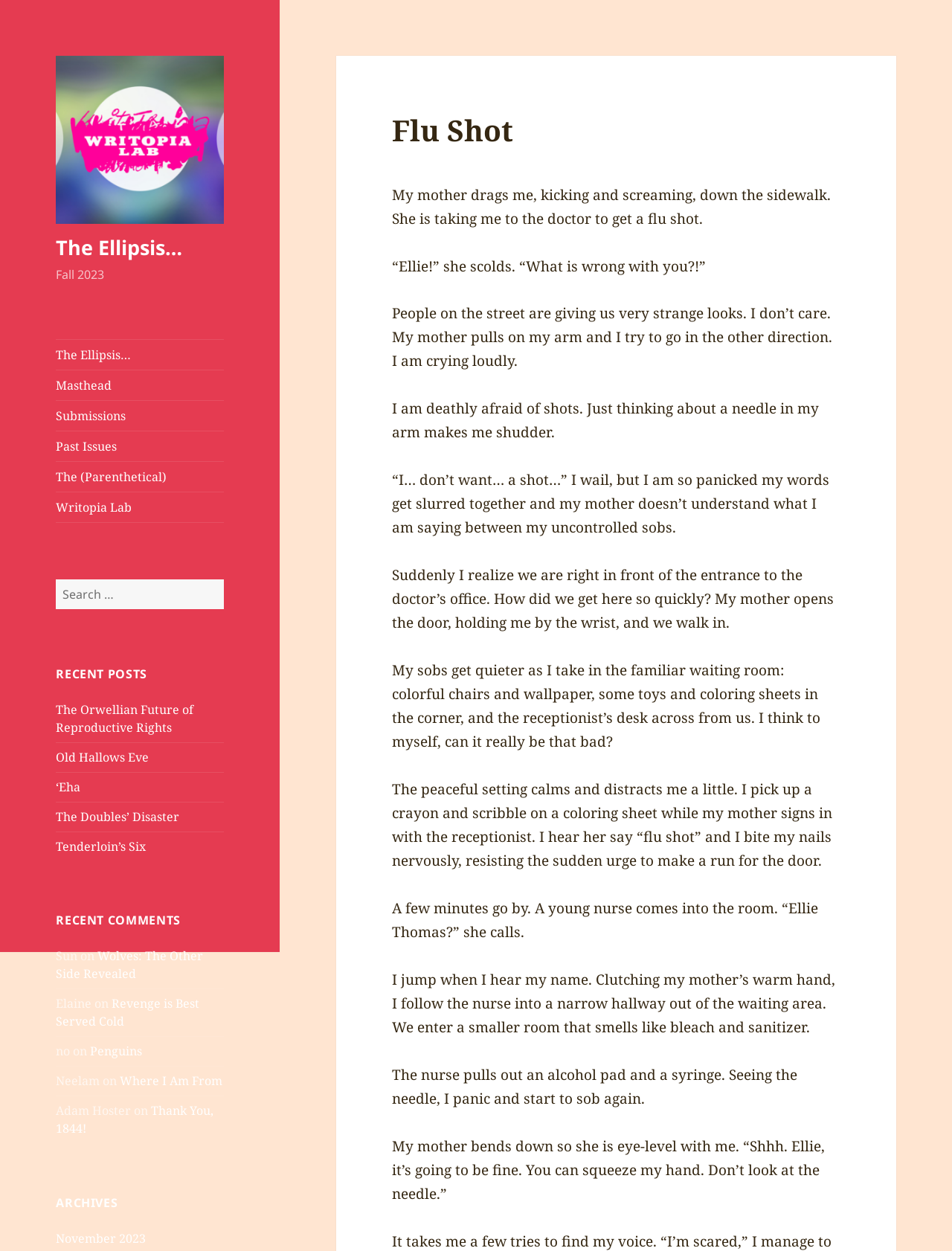Please indicate the bounding box coordinates of the element's region to be clicked to achieve the instruction: "Click the 'The Orwellian Future of Reproductive Rights' link". Provide the coordinates as four float numbers between 0 and 1, i.e., [left, top, right, bottom].

[0.059, 0.561, 0.203, 0.588]